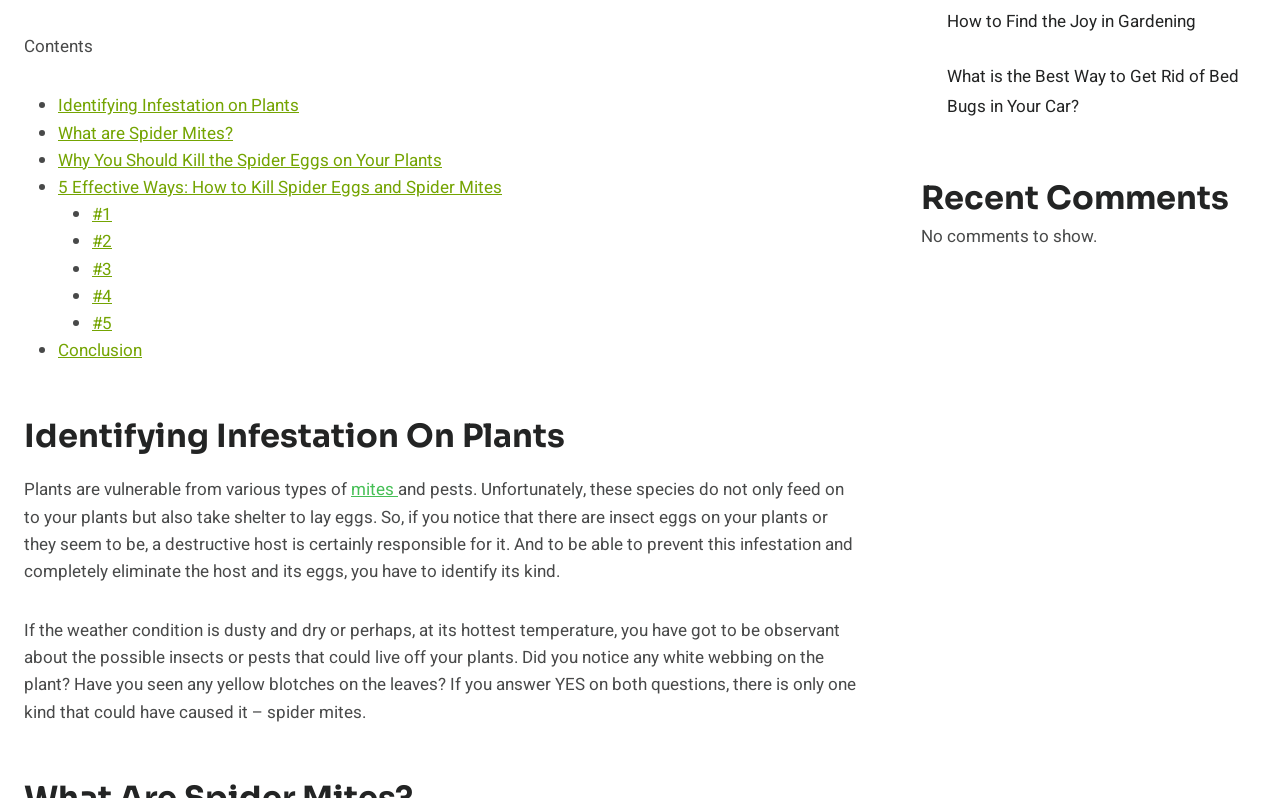Determine the bounding box coordinates in the format (top-left x, top-left y, bottom-right x, bottom-right y). Ensure all values are floating point numbers between 0 and 1. Identify the bounding box of the UI element described by: #4

[0.072, 0.356, 0.088, 0.387]